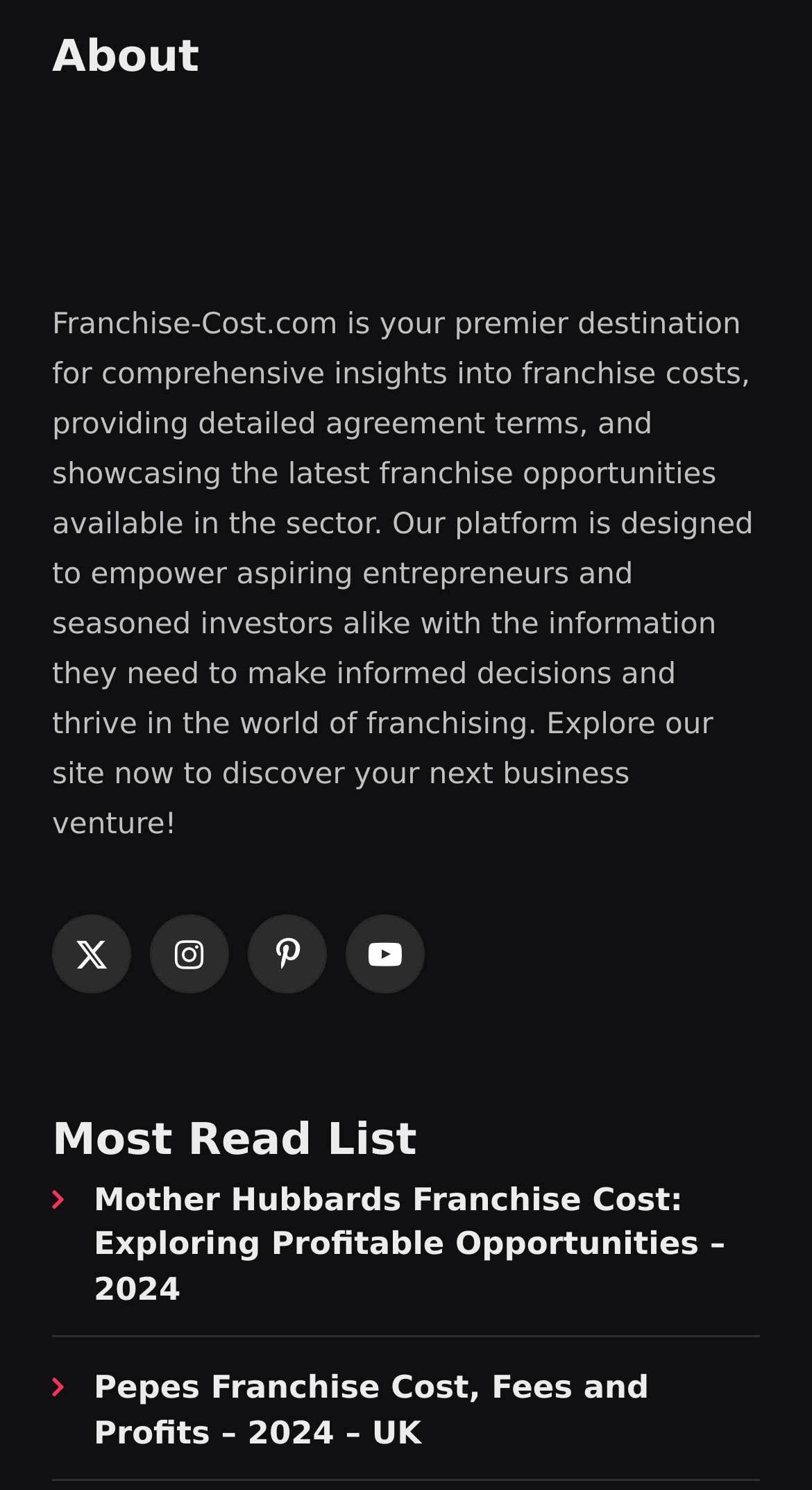Provide a short, one-word or phrase answer to the question below:
How many articles are listed under 'Most Read List'?

5